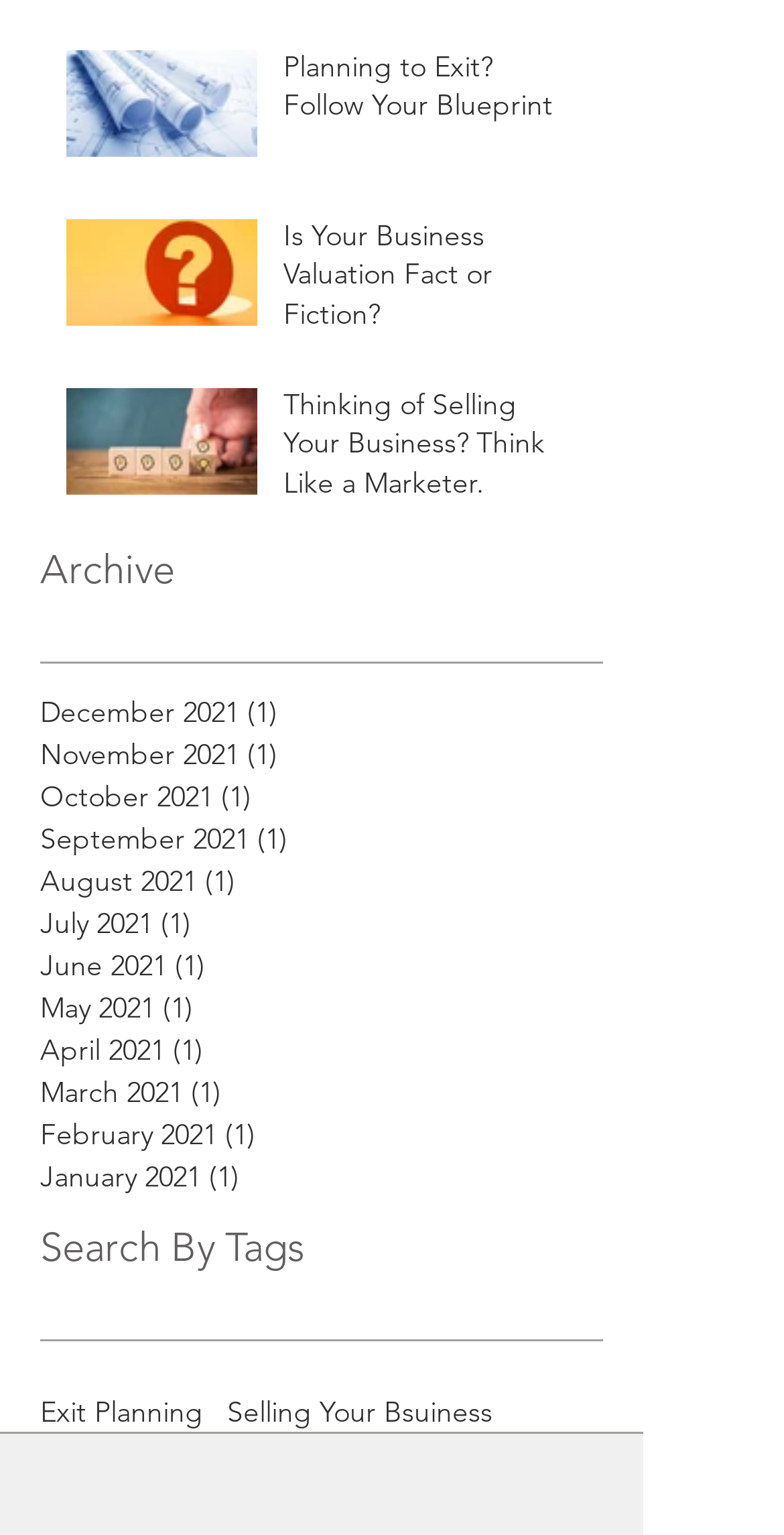Extract the bounding box for the UI element that matches this description: "Exit Planning".

[0.051, 0.908, 0.259, 0.933]